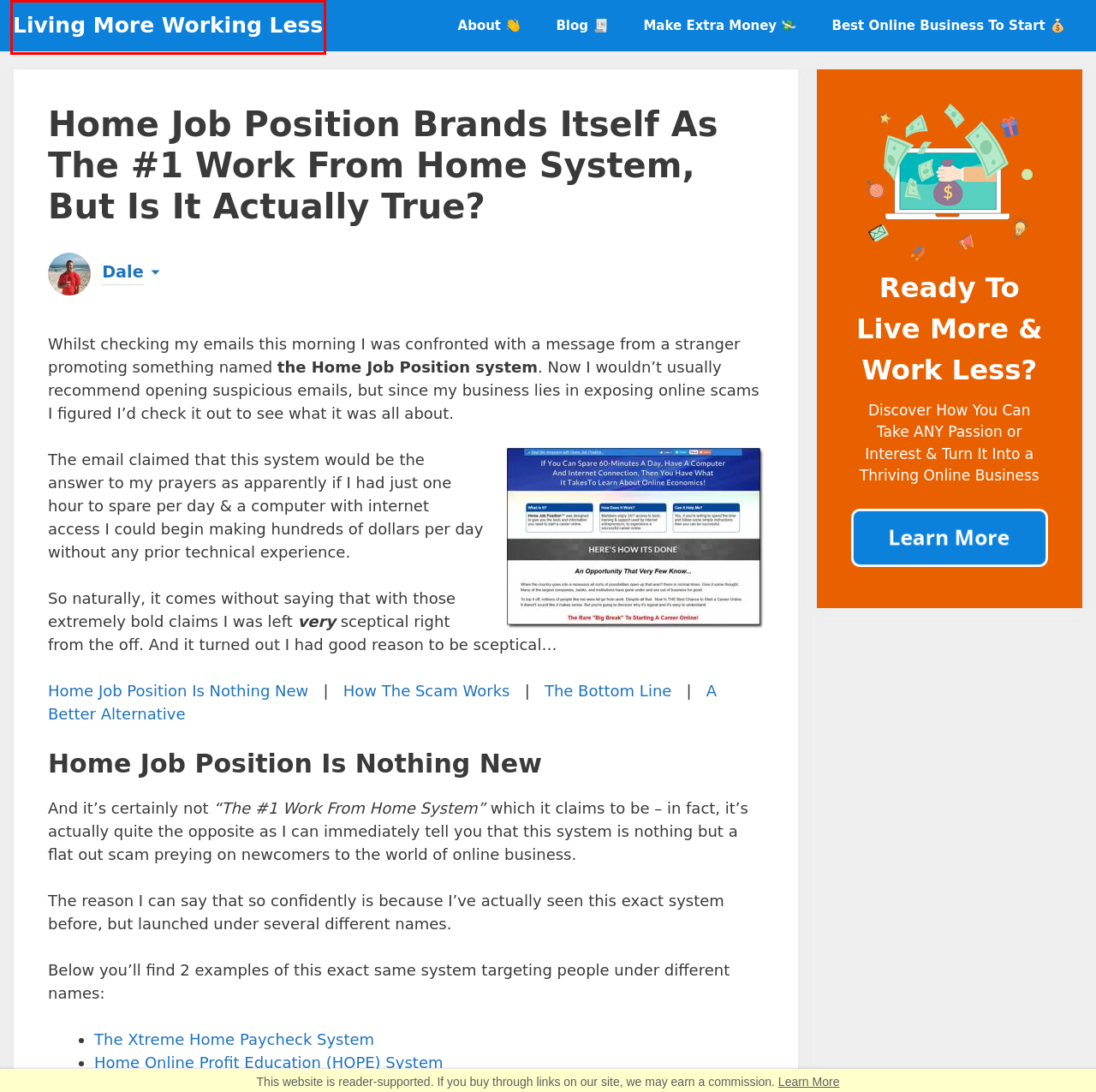Take a look at the provided webpage screenshot featuring a red bounding box around an element. Select the most appropriate webpage description for the page that loads after clicking on the element inside the red bounding box. Here are the candidates:
A. Blog - Living More Working Less
B. Home Online Profit Education System Review - Looks Like A Scam To Me
C. About - Living More Working Less
D. Living More Working Less - The Home of Passive Income Ideas
E. Terms of Service - Living More Working Less
F. Best Online Business To Start In 2024 - Living More Working Less
G. My Top Picks For Earning Money Online - Living More Working Less
H. Affiliate Disclosure - Living More Working Less

D